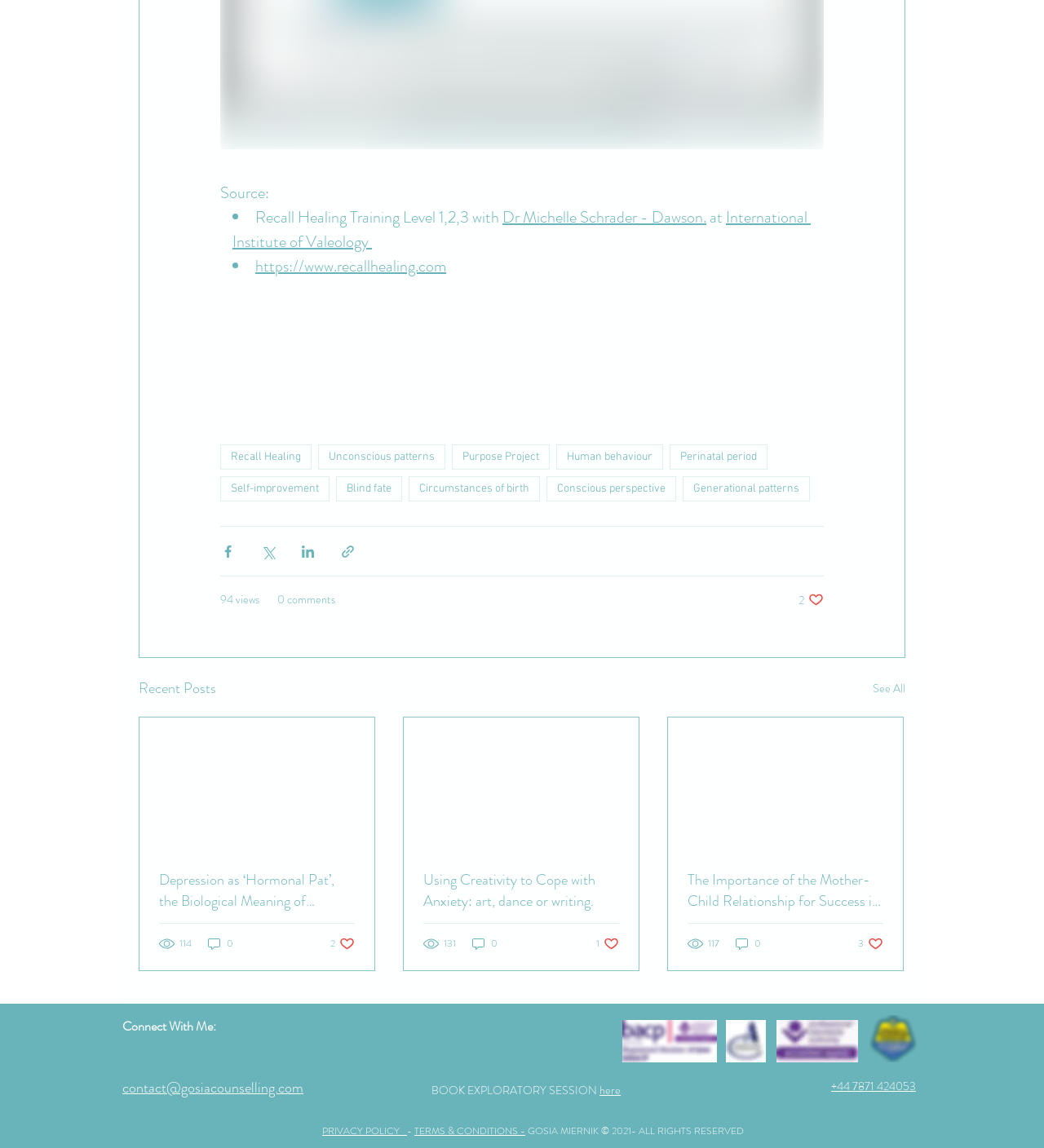What is the topic of the first article listed under 'Recent Posts'?
Please use the image to provide an in-depth answer to the question.

I read the title of the first article listed under 'Recent Posts', and it mentions 'Depression as ‘Hormonal Pat’, the Biological Meaning of Depression.'